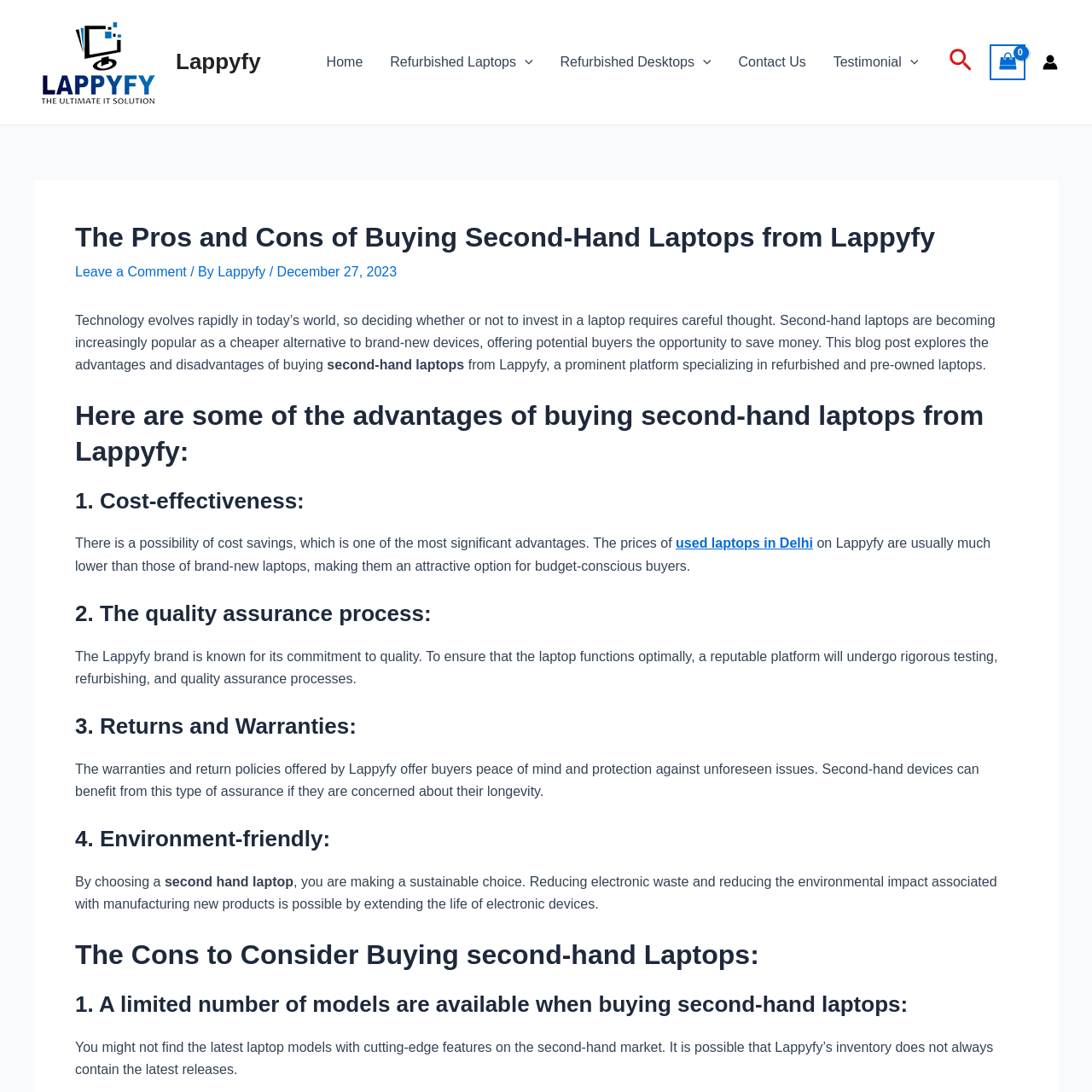Given the element description parent_node: Refurbished Desktops aria-label="Menu Toggle", predict the bounding box coordinates for the UI element in the webpage screenshot. The format should be (top-left x, top-left y, bottom-right x, bottom-right y), and the values should be between 0 and 1.

[0.636, 0.026, 0.651, 0.088]